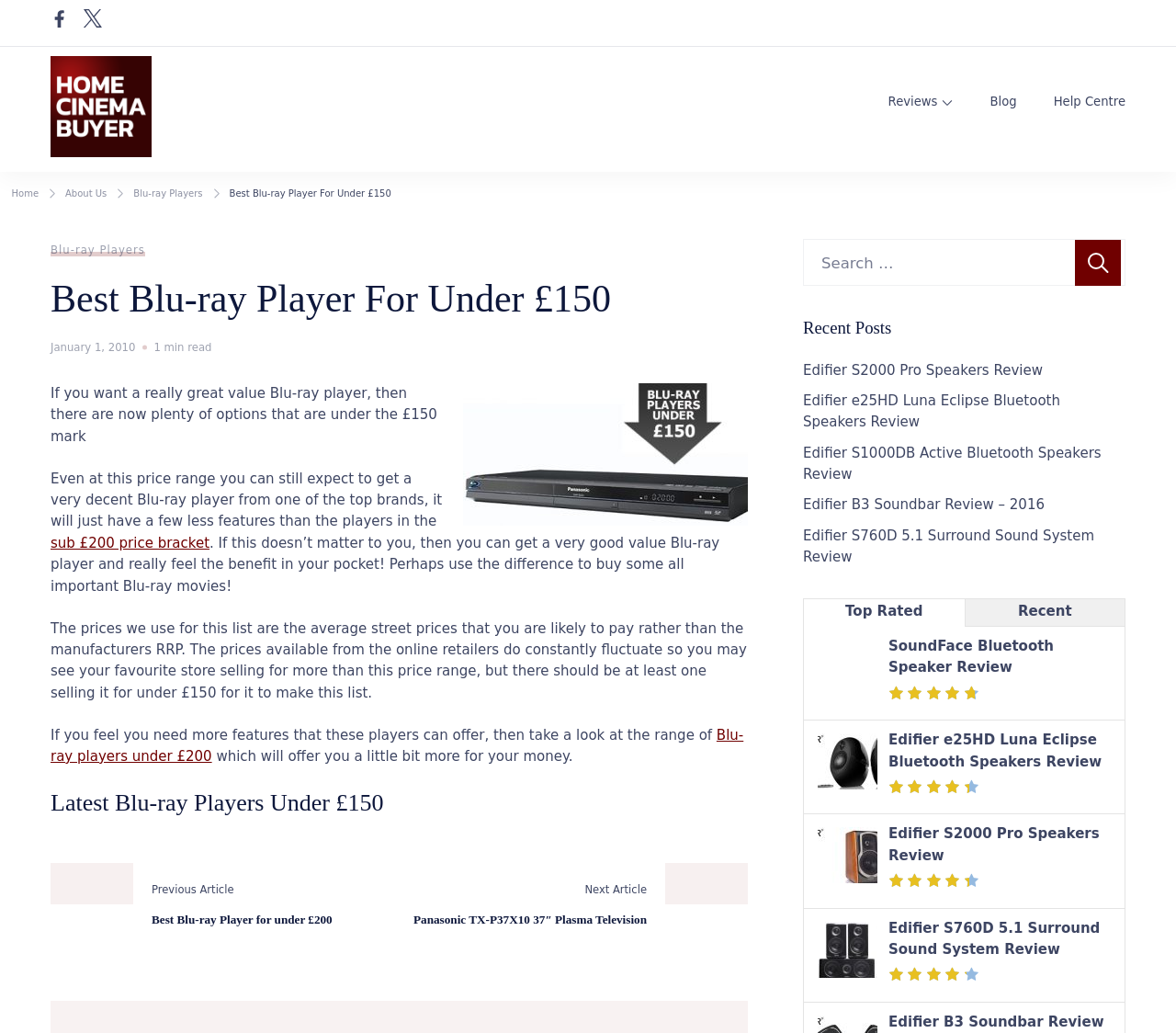Please determine the bounding box coordinates of the element to click in order to execute the following instruction: "Search for something". The coordinates should be four float numbers between 0 and 1, specified as [left, top, right, bottom].

[0.683, 0.232, 0.957, 0.277]